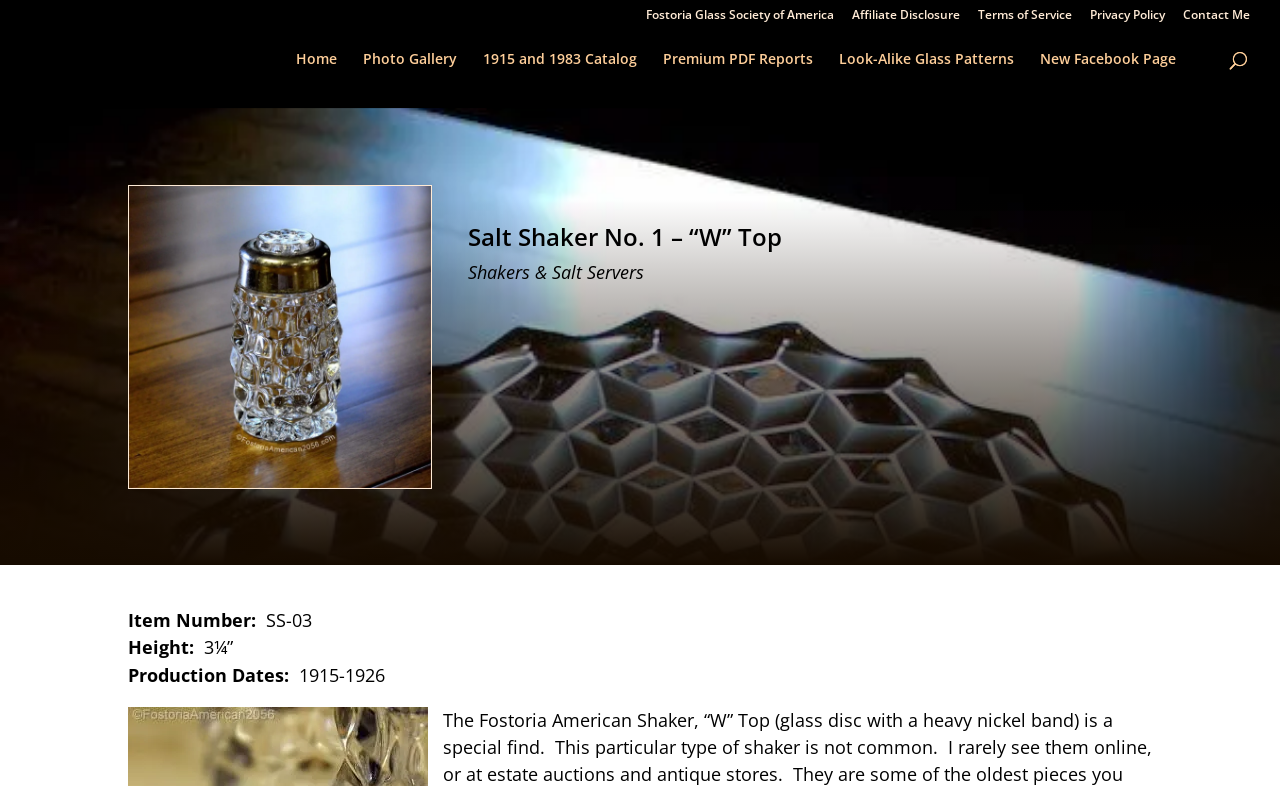What is the item number of the salt shaker?
Please provide a comprehensive answer based on the information in the image.

I found the item number by looking at the text next to 'Item Number:' which is 'SS-03'.